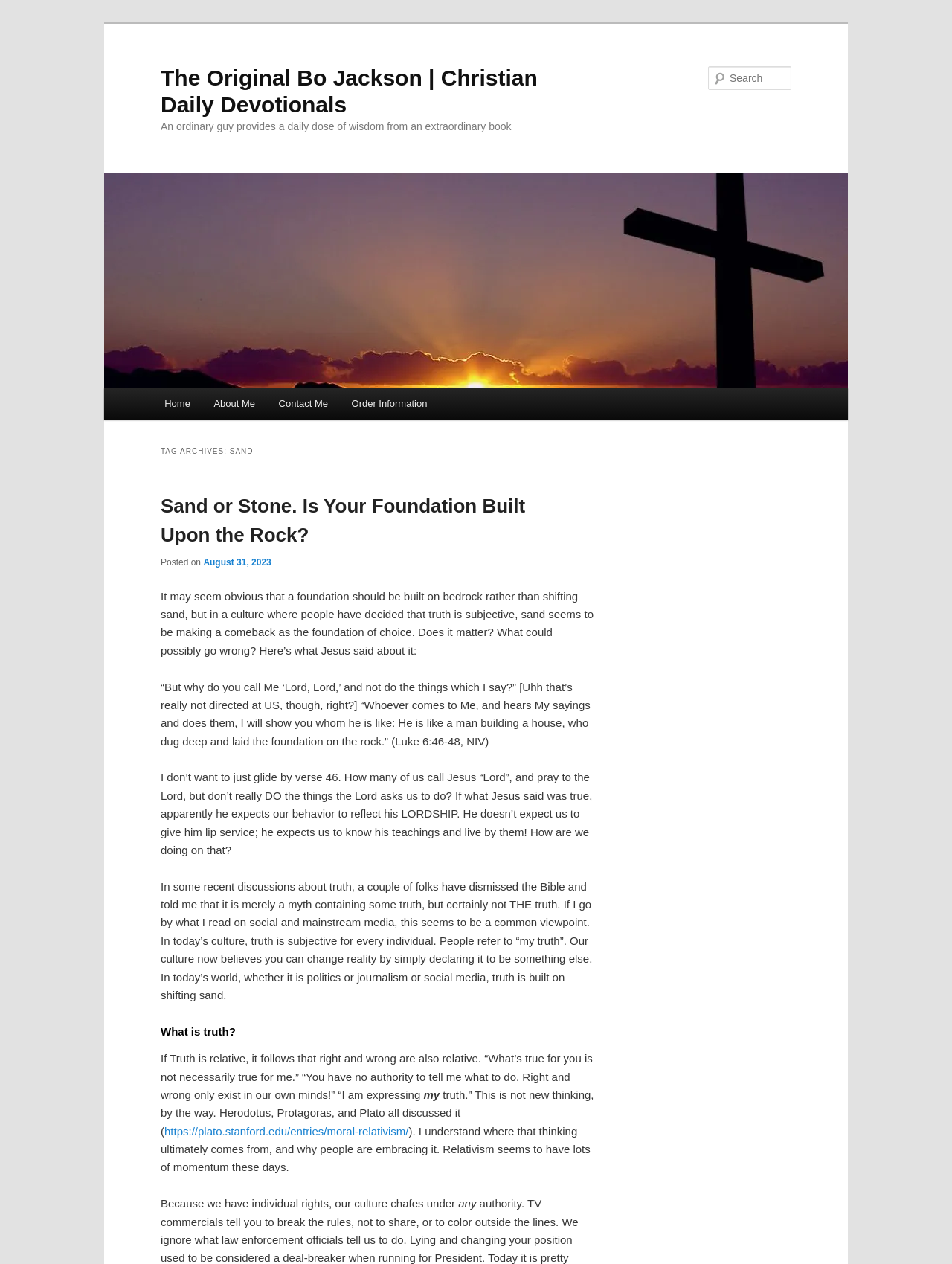What is the tone of the article?
Answer the question with a detailed explanation, including all necessary information.

The tone of the article is reflective, as the author is reflecting on the concept of truth and how it is perceived in today's culture. The author is also reflecting on their own thoughts and experiences, as evidenced by the use of phrases such as 'I don’t want to just glide by verse 46'.